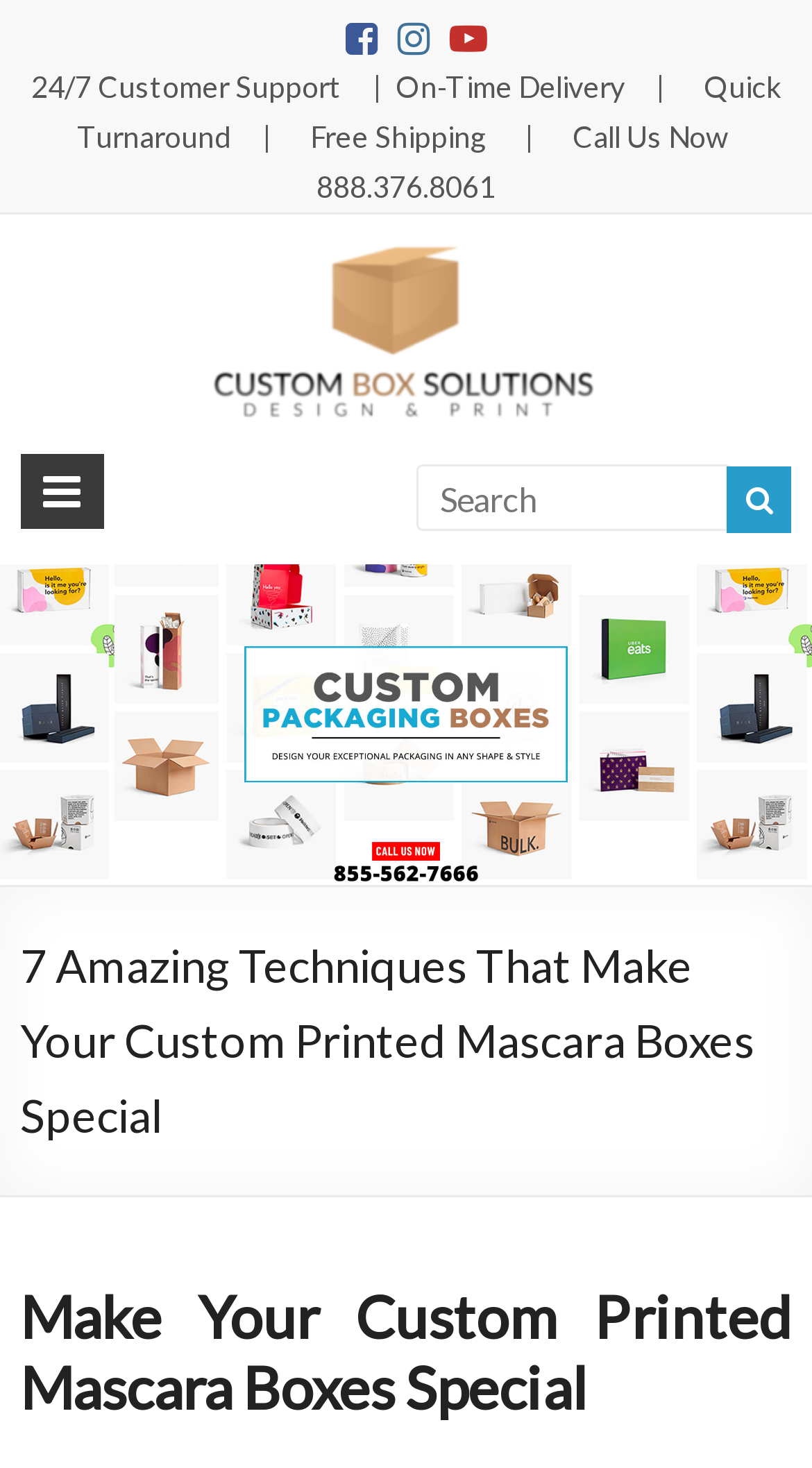Please provide a one-word or short phrase answer to the question:
What is the search function for?

search